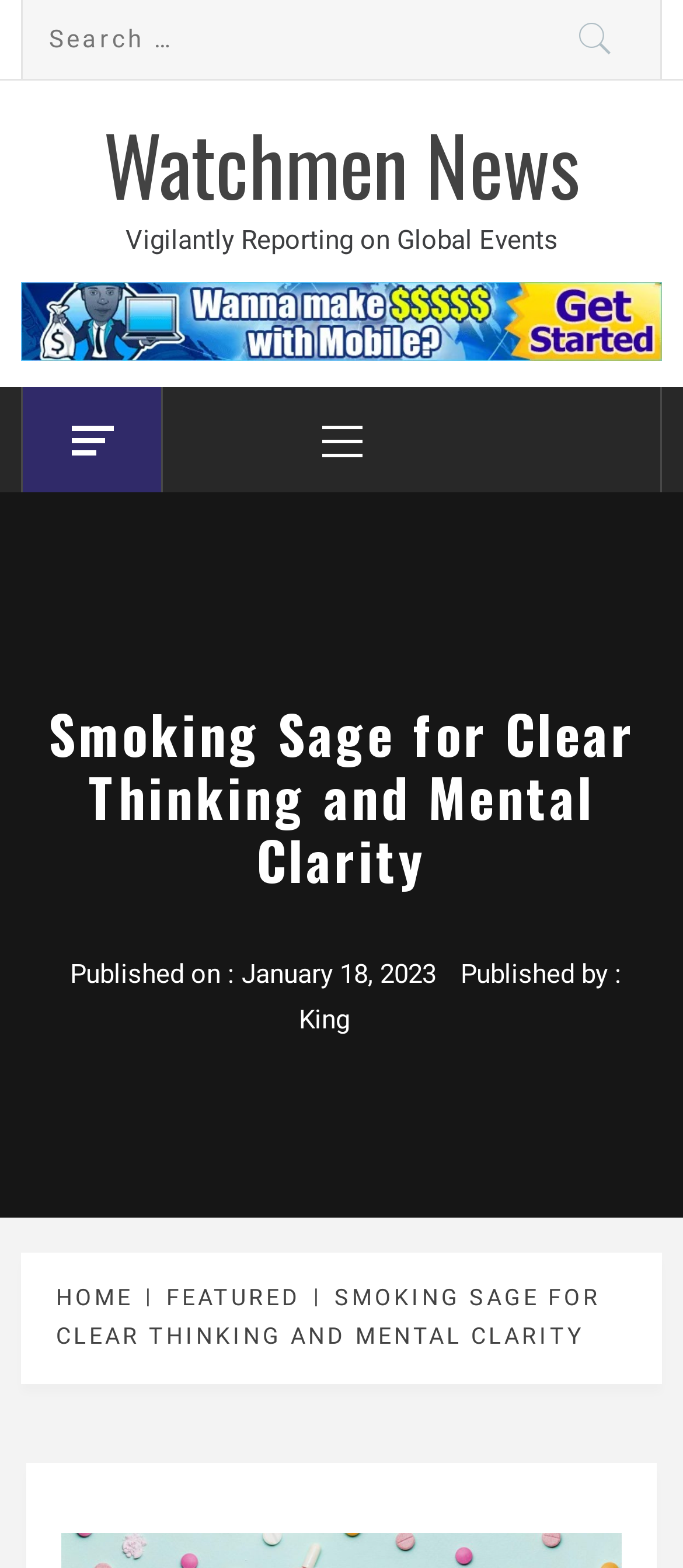Refer to the screenshot and give an in-depth answer to this question: What is the category of the article?

I found the category of the article by looking at the navigation element with the text 'Breadcrumbs' at the bottom of the webpage, which contains links to different categories, including 'FEATURED', which is likely to be the category of the current article.